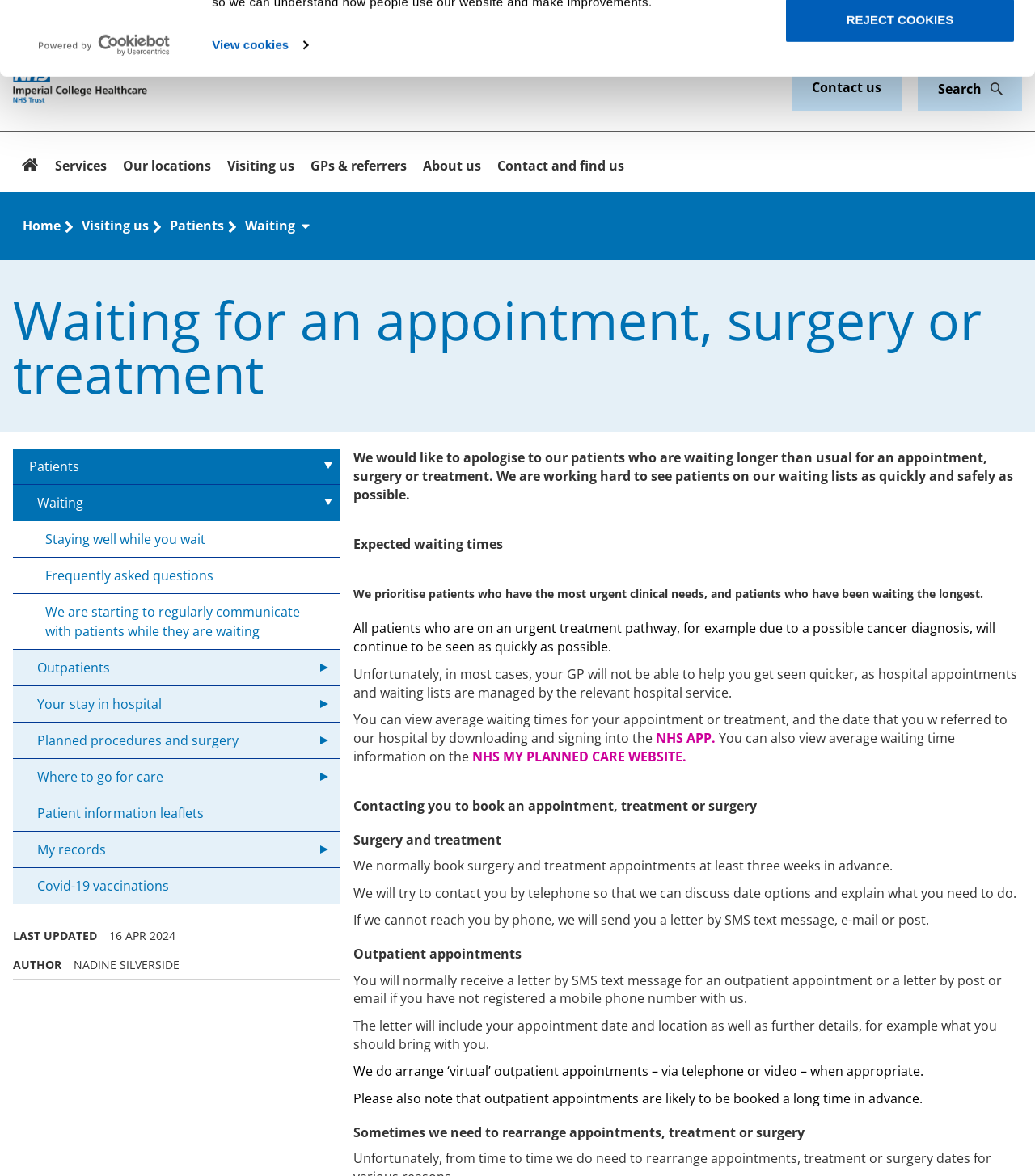Locate the bounding box coordinates of the clickable area needed to fulfill the instruction: "Click on Contact us".

[0.765, 0.057, 0.871, 0.094]